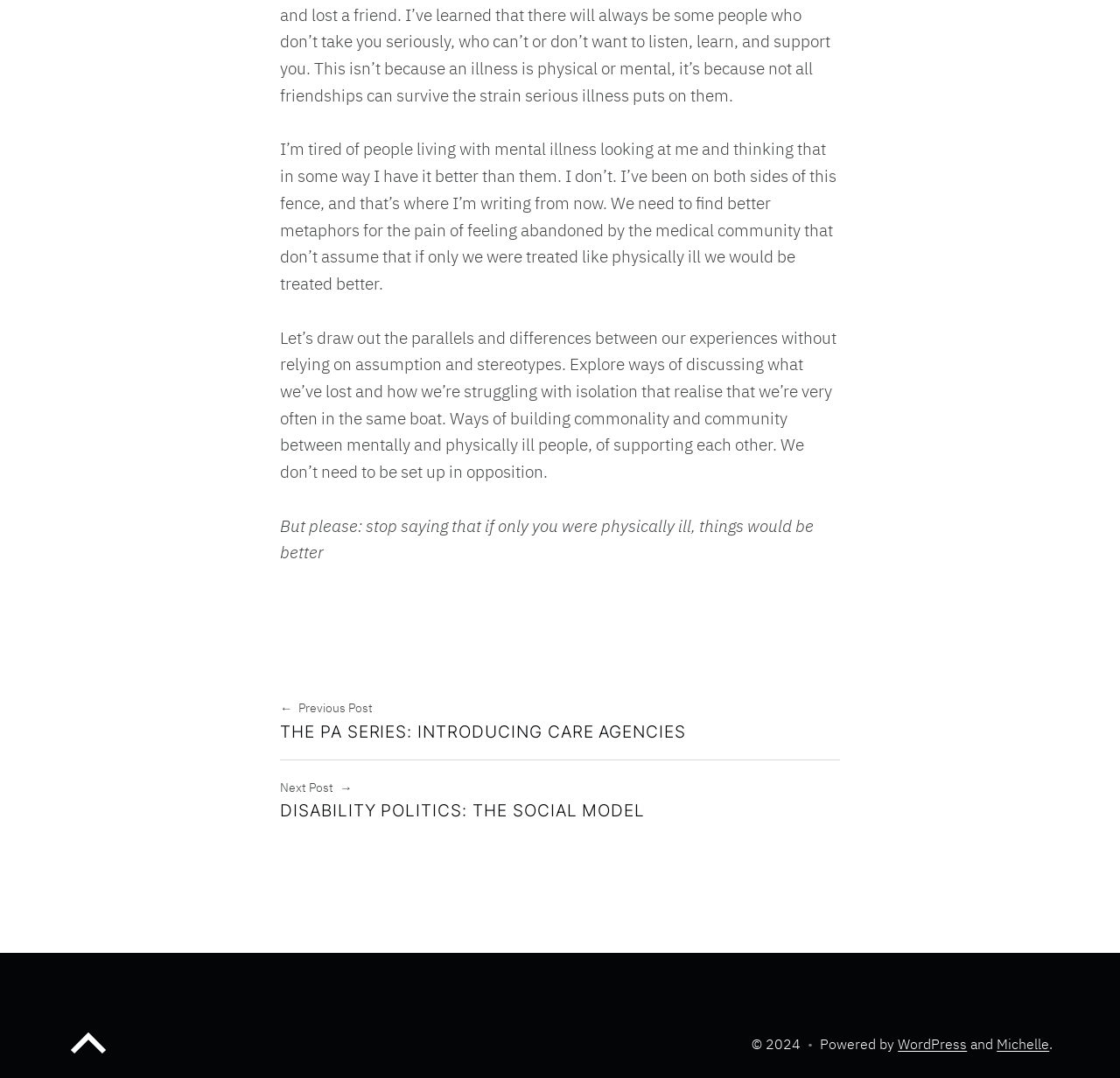What is the copyright year of the website?
Please provide a single word or phrase based on the screenshot.

2024